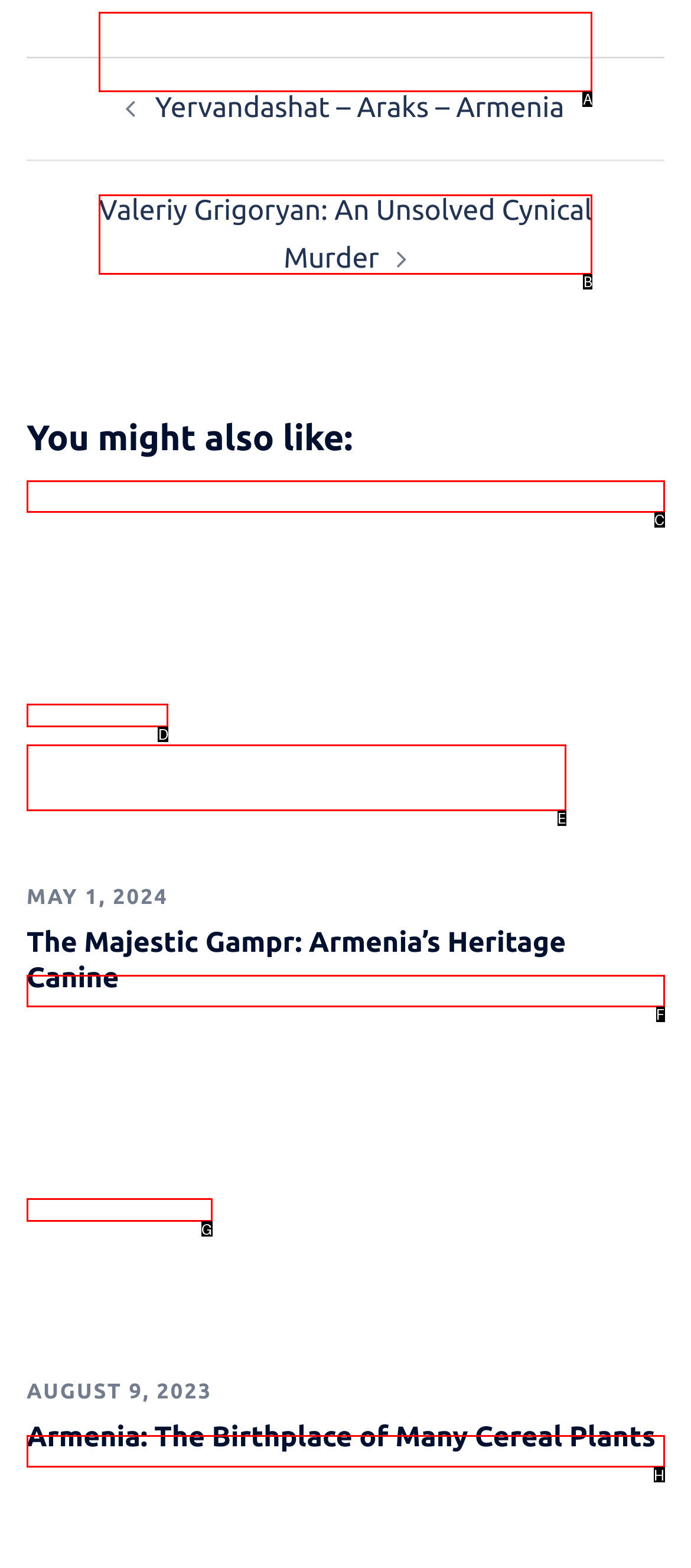Determine the HTML element to be clicked to complete the task: Click on the link to Valeriy Grigoryan: An Unsolved Cynical Murder. Answer by giving the letter of the selected option.

B